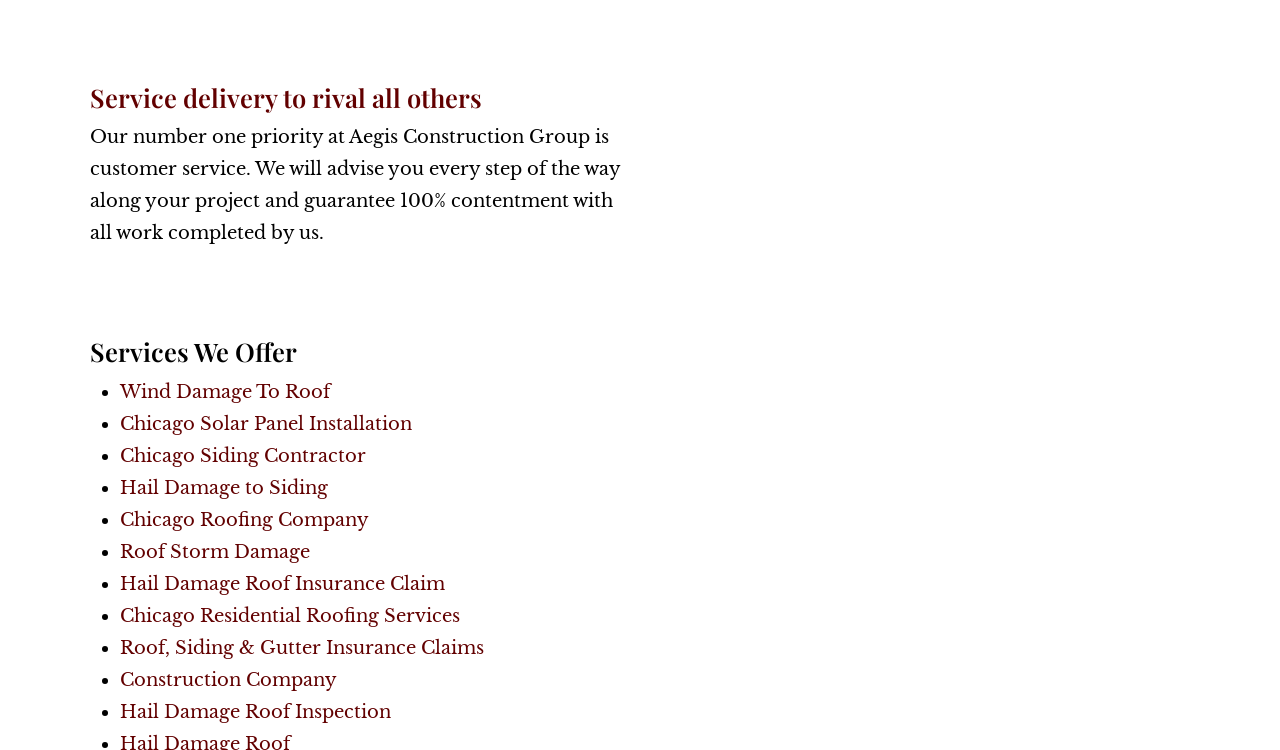Determine the bounding box for the UI element described here: "Chicago Solar Panel Installation".

[0.094, 0.55, 0.322, 0.58]